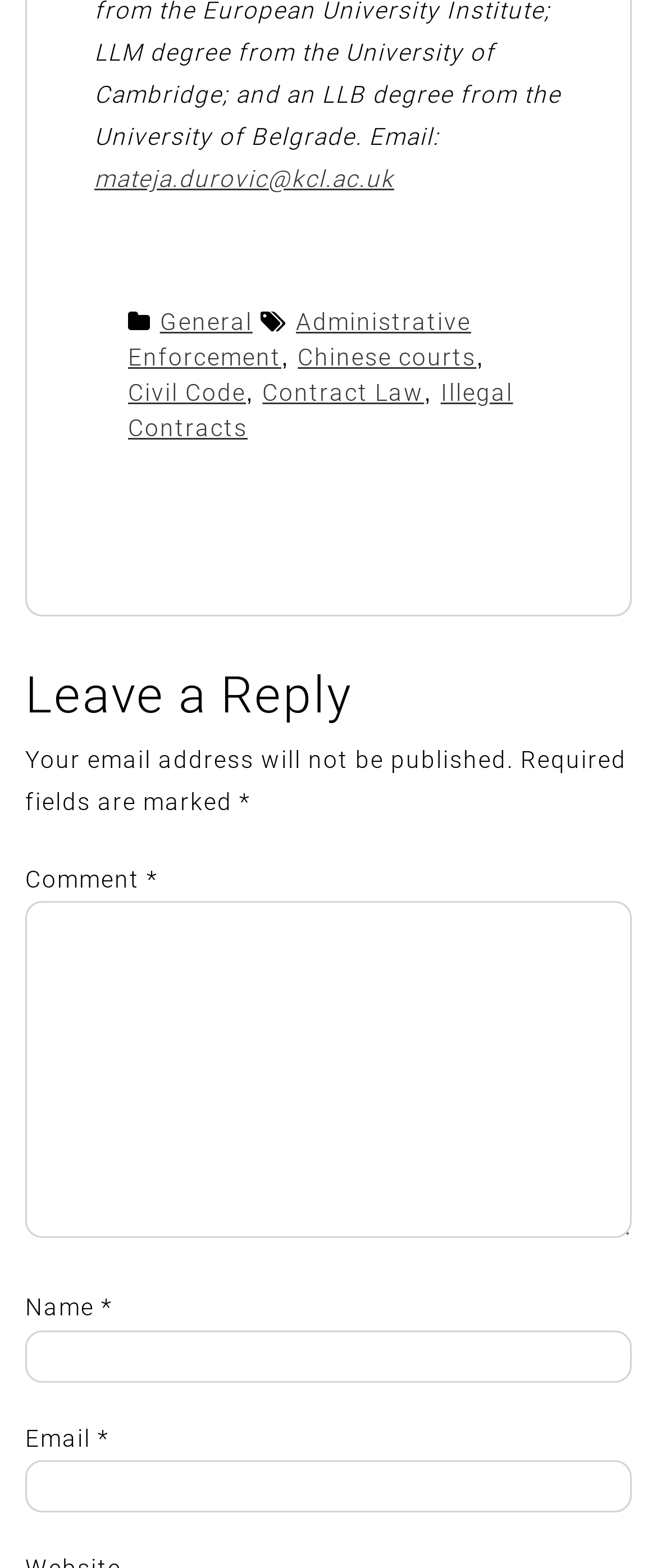Please specify the bounding box coordinates of the element that should be clicked to execute the given instruction: 'Click on the link to Administrative Enforcement'. Ensure the coordinates are four float numbers between 0 and 1, expressed as [left, top, right, bottom].

[0.195, 0.196, 0.717, 0.236]